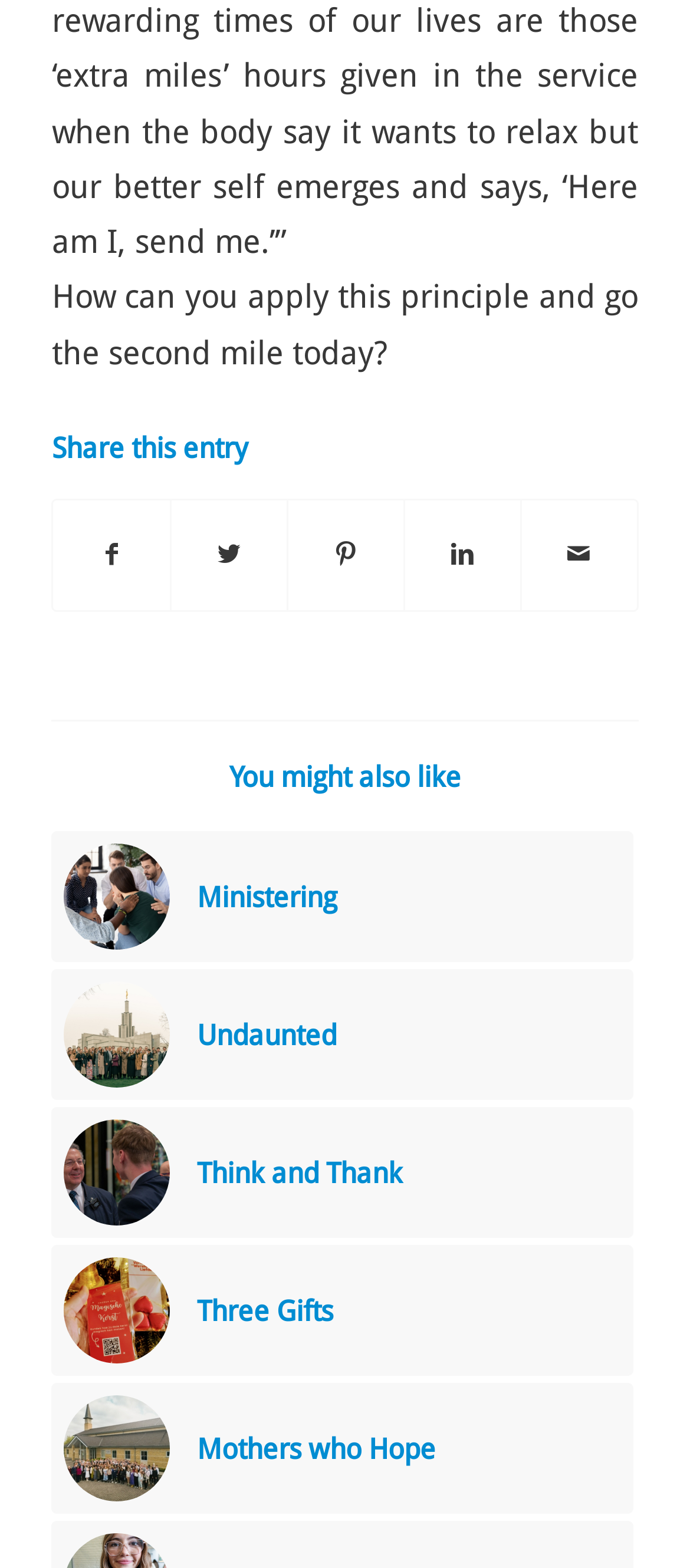Given the element description, predict the bounding box coordinates in the format (top-left x, top-left y, bottom-right x, bottom-right y), using floating point numbers between 0 and 1: Mothers who Hope

[0.075, 0.882, 0.917, 0.966]